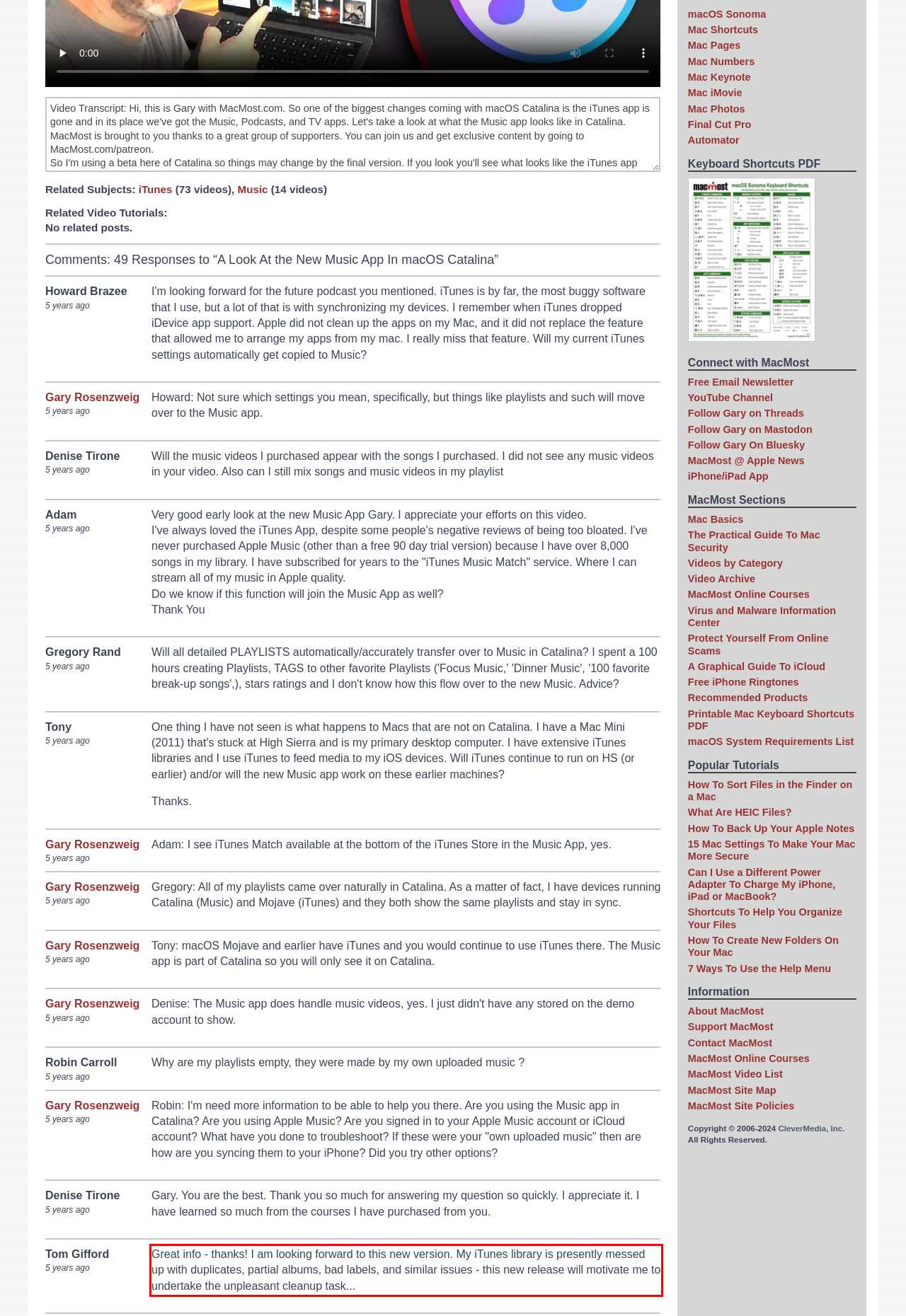The screenshot provided shows a webpage with a red bounding box. Apply OCR to the text within this red bounding box and provide the extracted content.

Great info - thanks! I am looking forward to this new version. My iTunes library is presently messed up with duplicates, partial albums, bad labels, and similar issues - this new release will motivate me to undertake the unpleasant cleanup task...